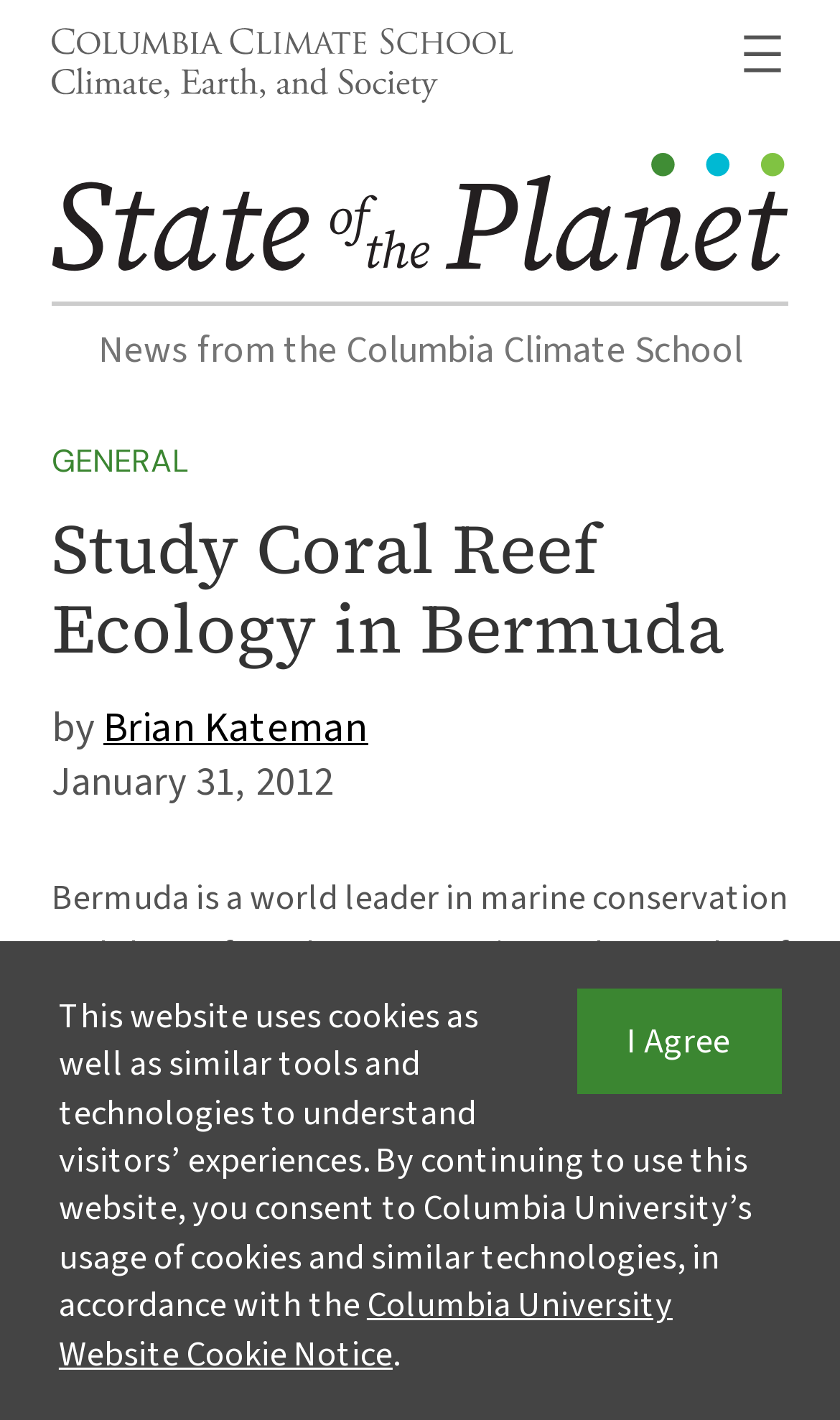Analyze the image and deliver a detailed answer to the question: What is the topic of the article?

The topic of the article is Coral Reef Ecology, which can be inferred from the heading 'Study Coral Reef Ecology in Bermuda' and the text 'Bermuda is a world leader in marine conservation and the perfect place to experience the wonder of coral reefs...'.